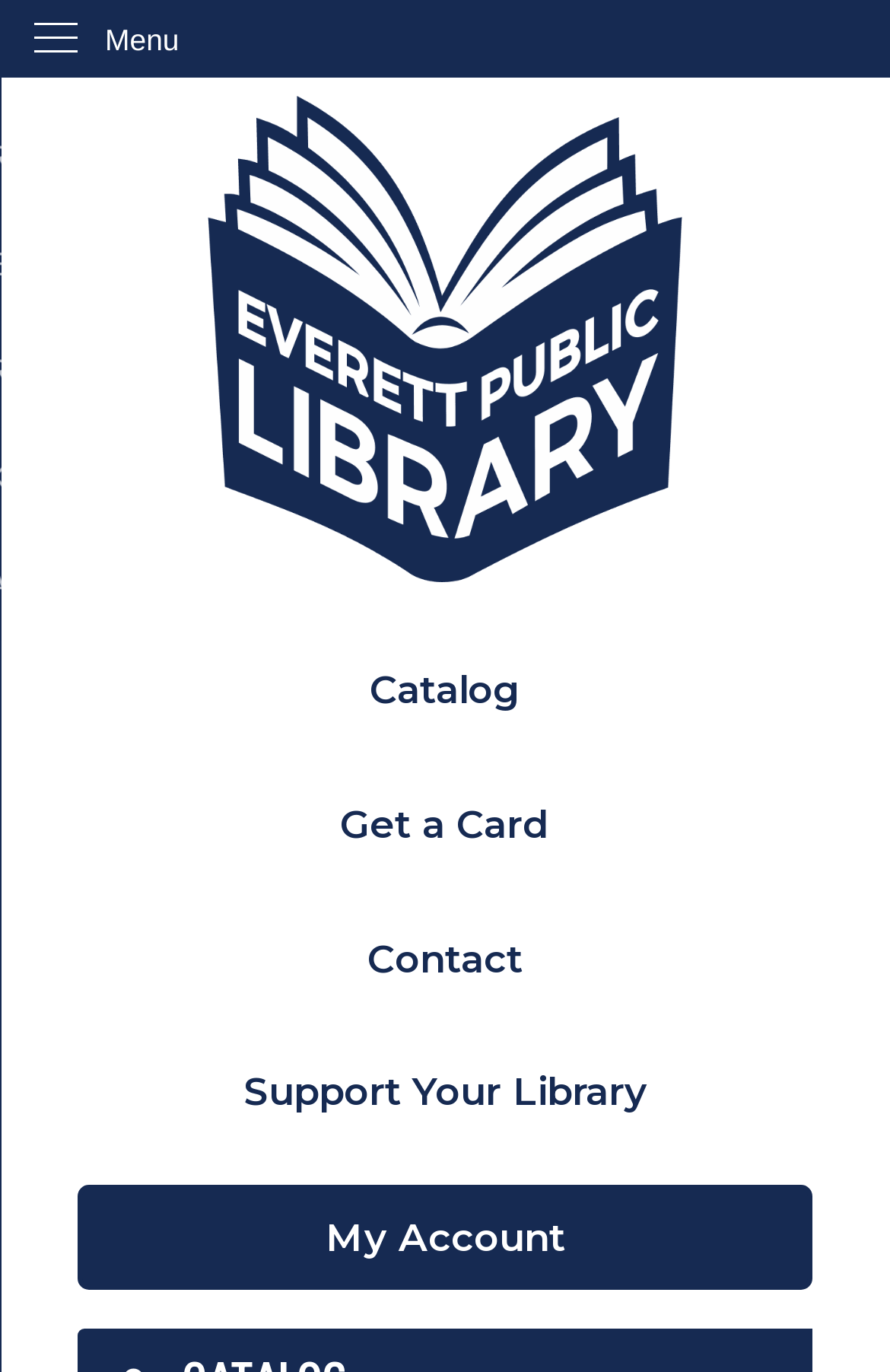Answer the following query with a single word or phrase:
What is the text of the image on the top left?

Everett Library WA Homepage